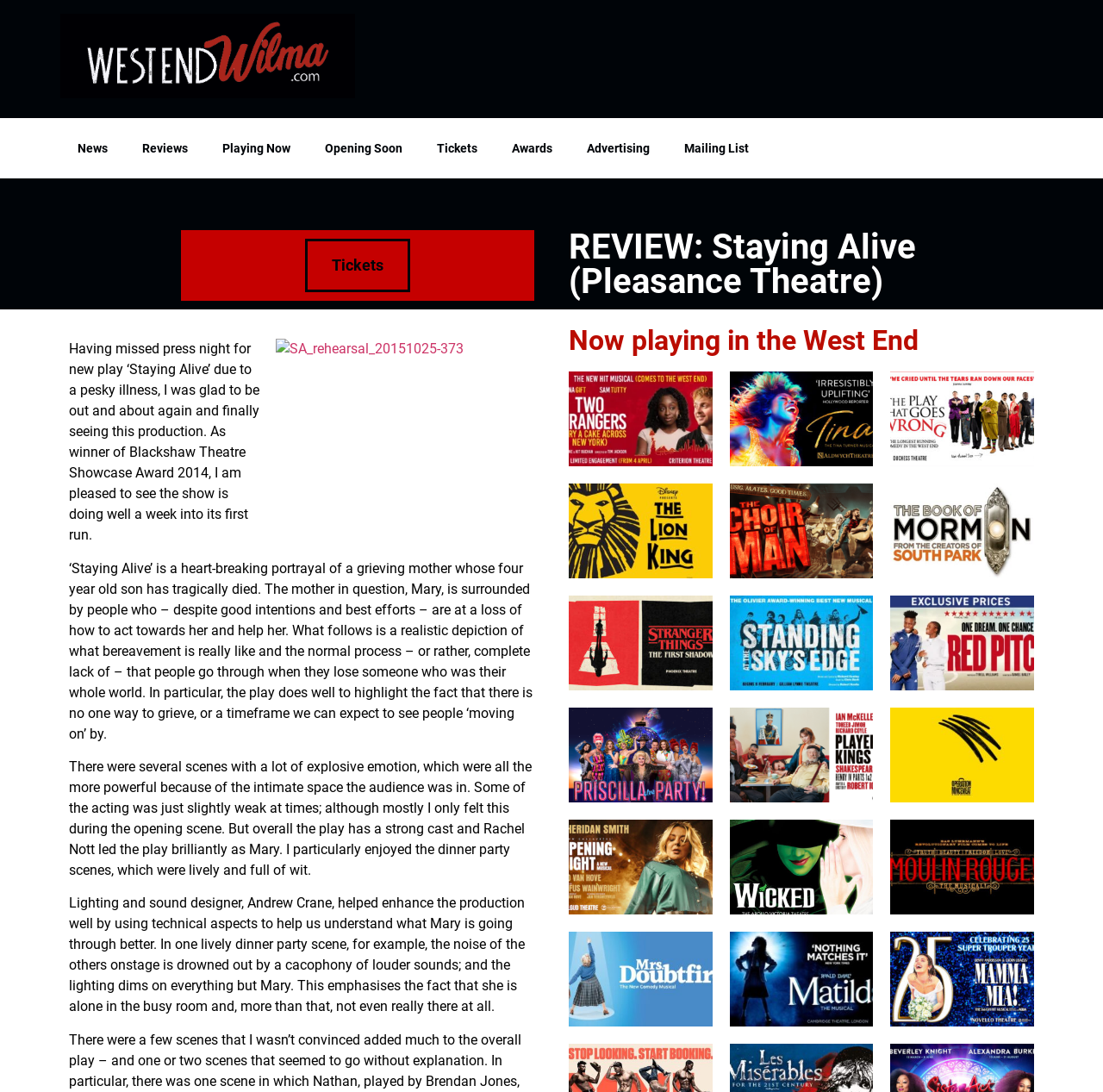Describe all significant elements and features of the webpage.

This webpage is a review of the play "Staying Alive" at the Pleasance Theatre, written by West End Wilma. At the top of the page, there is a navigation menu with links to "News", "Reviews", "Playing Now", "Opening Soon", "Tickets", "Awards", "Advertising", and "Mailing List". Below the menu, there is a heading that reads "REVIEW: Staying Alive (Pleasance Theatre)".

To the left of the heading, there is an image related to the play. The review itself is divided into four paragraphs, which describe the play's portrayal of a grieving mother, the strong cast, and the effective use of lighting and sound design. The paragraphs are arranged vertically, with the first paragraph starting from the top left of the page and the subsequent paragraphs following below it.

On the right side of the page, there is a section titled "Now playing in the West End", which features a list of articles or show listings, each with a link to more information. There are 14 articles in total, arranged in three columns and five rows. Each article has a link to its corresponding webpage.

At the top right of the page, there is a link to "Tickets" and an image of the West End Wilma logo. Overall, the webpage has a clean and organized layout, making it easy to navigate and read the review.